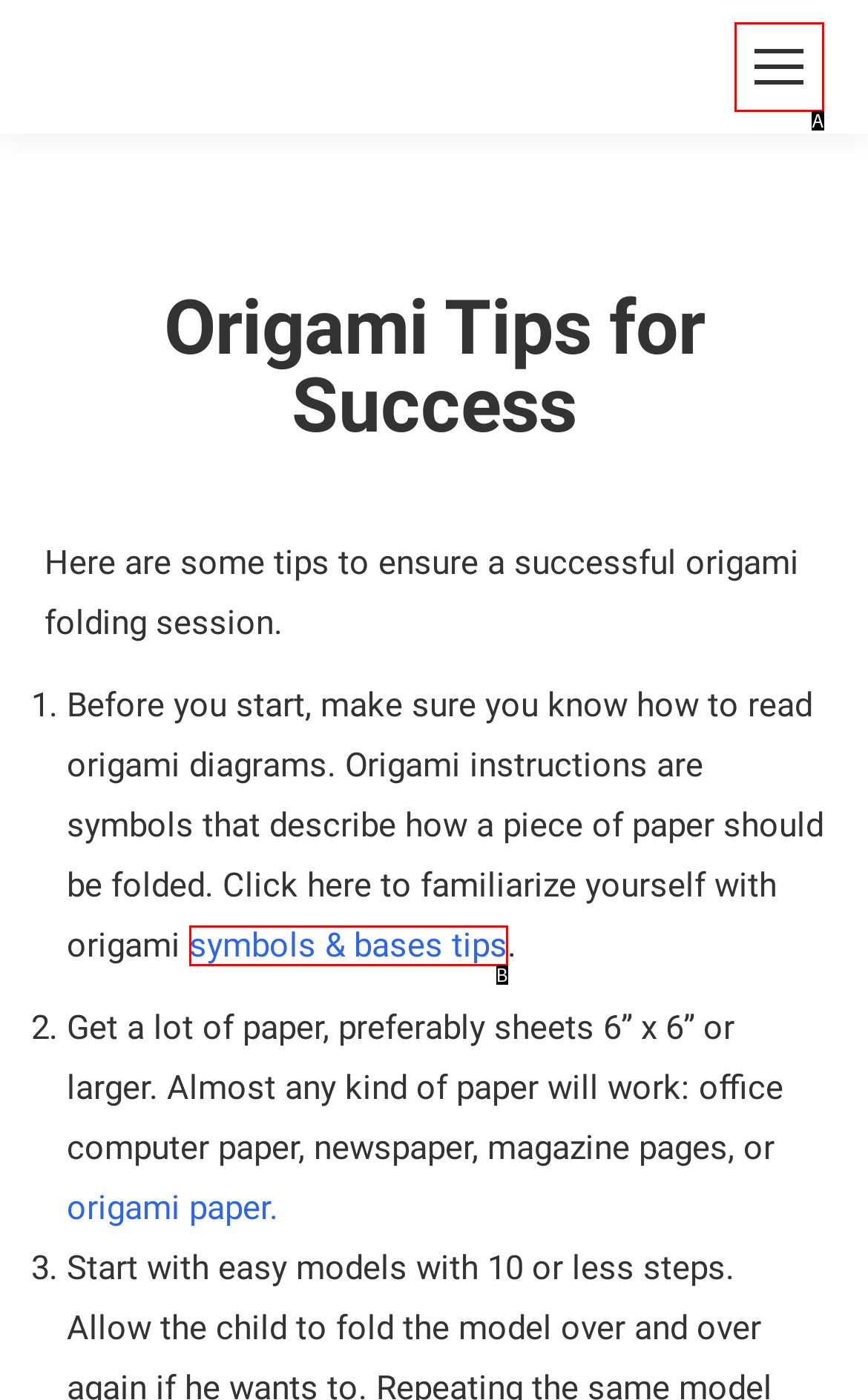Identify the HTML element that corresponds to the following description: symbols & bases tips Provide the letter of the best matching option.

B